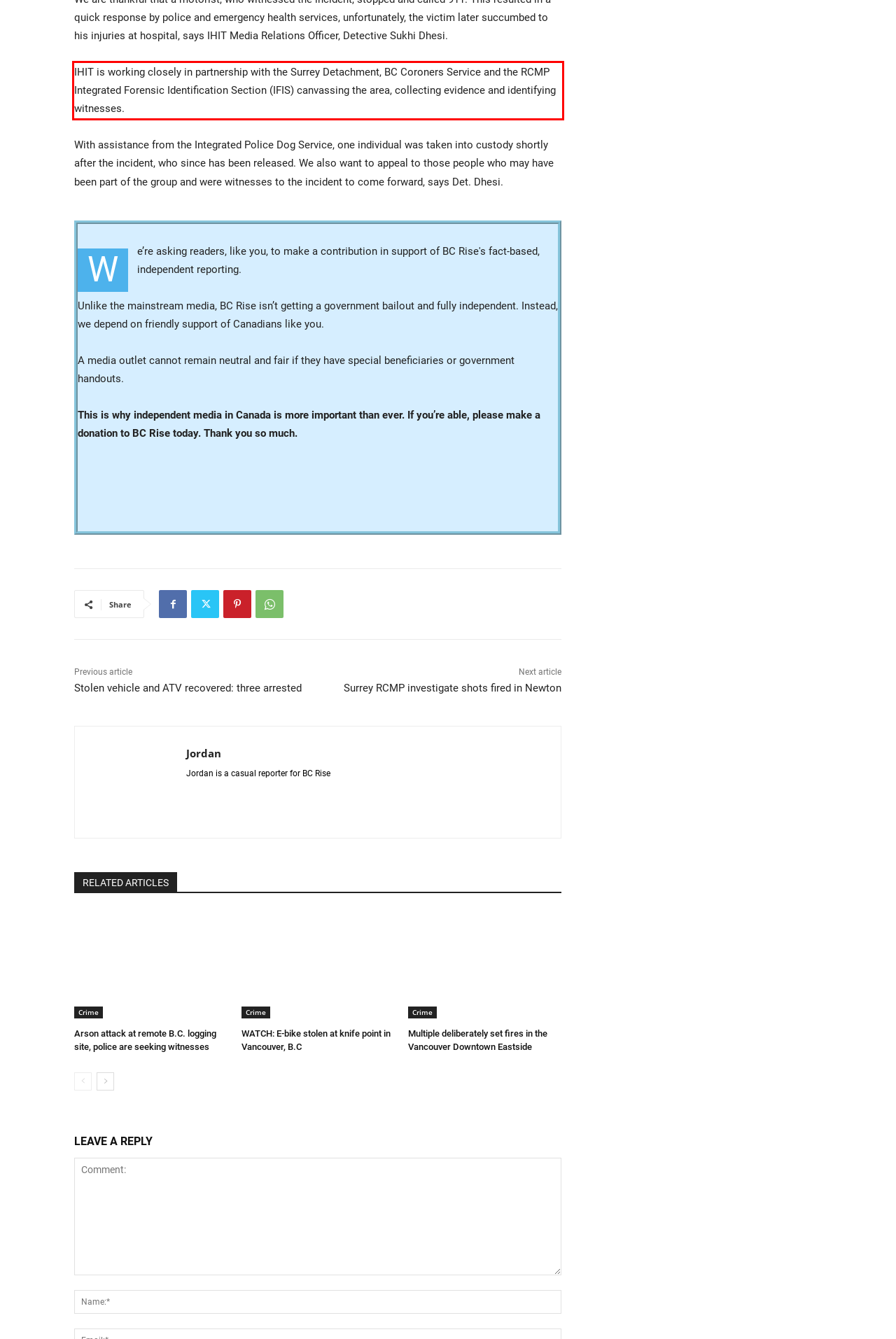Identify the text within the red bounding box on the webpage screenshot and generate the extracted text content.

IHIT is working closely in partnership with the Surrey Detachment, BC Coroners Service and the RCMP Integrated Forensic Identification Section (IFIS) canvassing the area, collecting evidence and identifying witnesses.